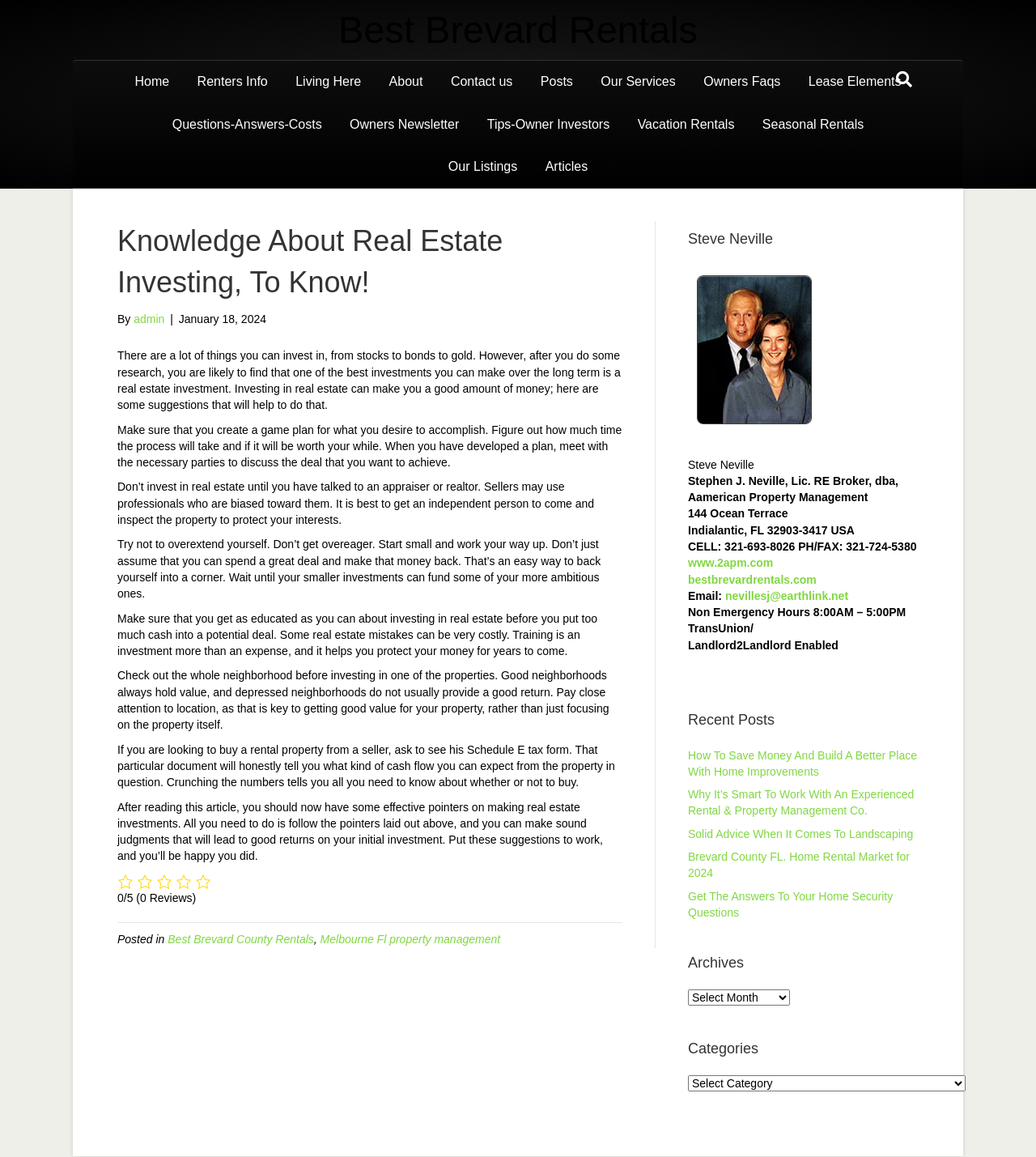What is the name of the property management company?
Examine the image and provide an in-depth answer to the question.

The name of the property management company can be found by reading the contact information section which provides the company name as Aamerican Property Management.